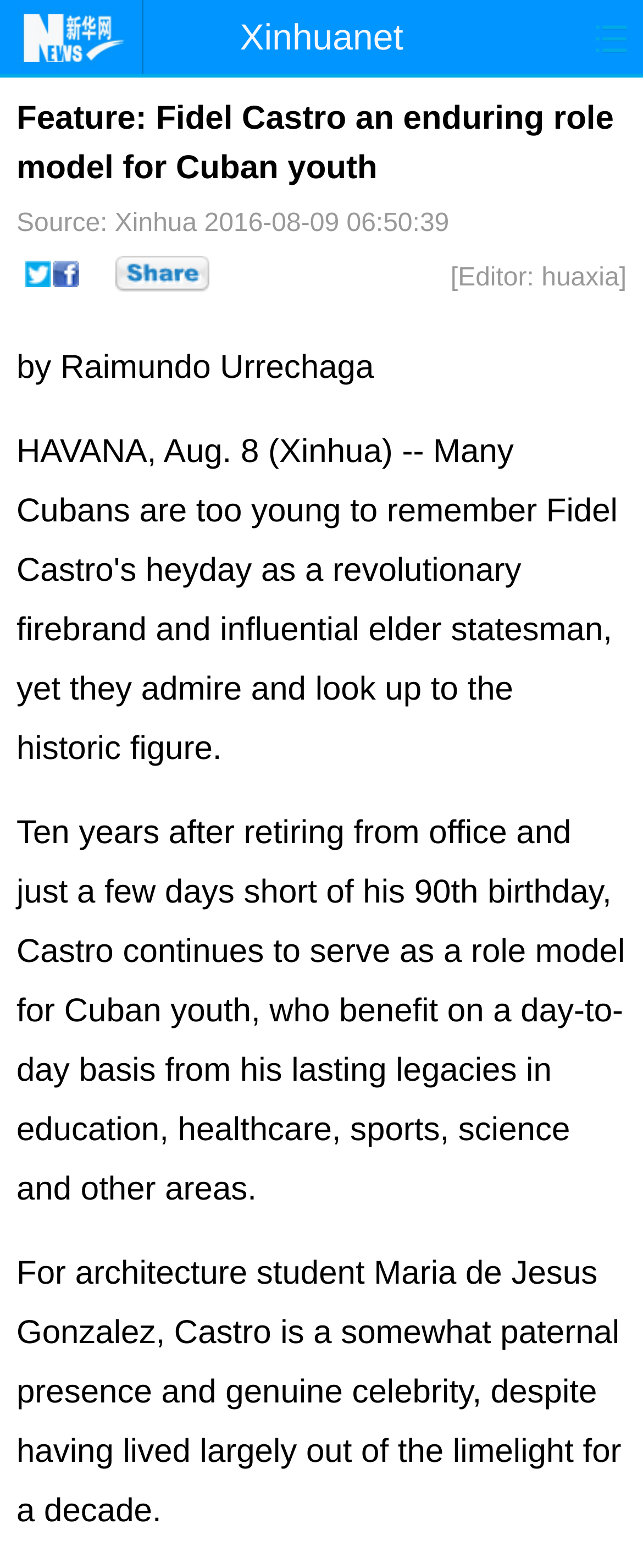From the element description: "parent_node: Xinhuanet", extract the bounding box coordinates of the UI element. The coordinates should be expressed as four float numbers between 0 and 1, in the order [left, top, right, bottom].

[0.026, 0.0, 0.192, 0.047]